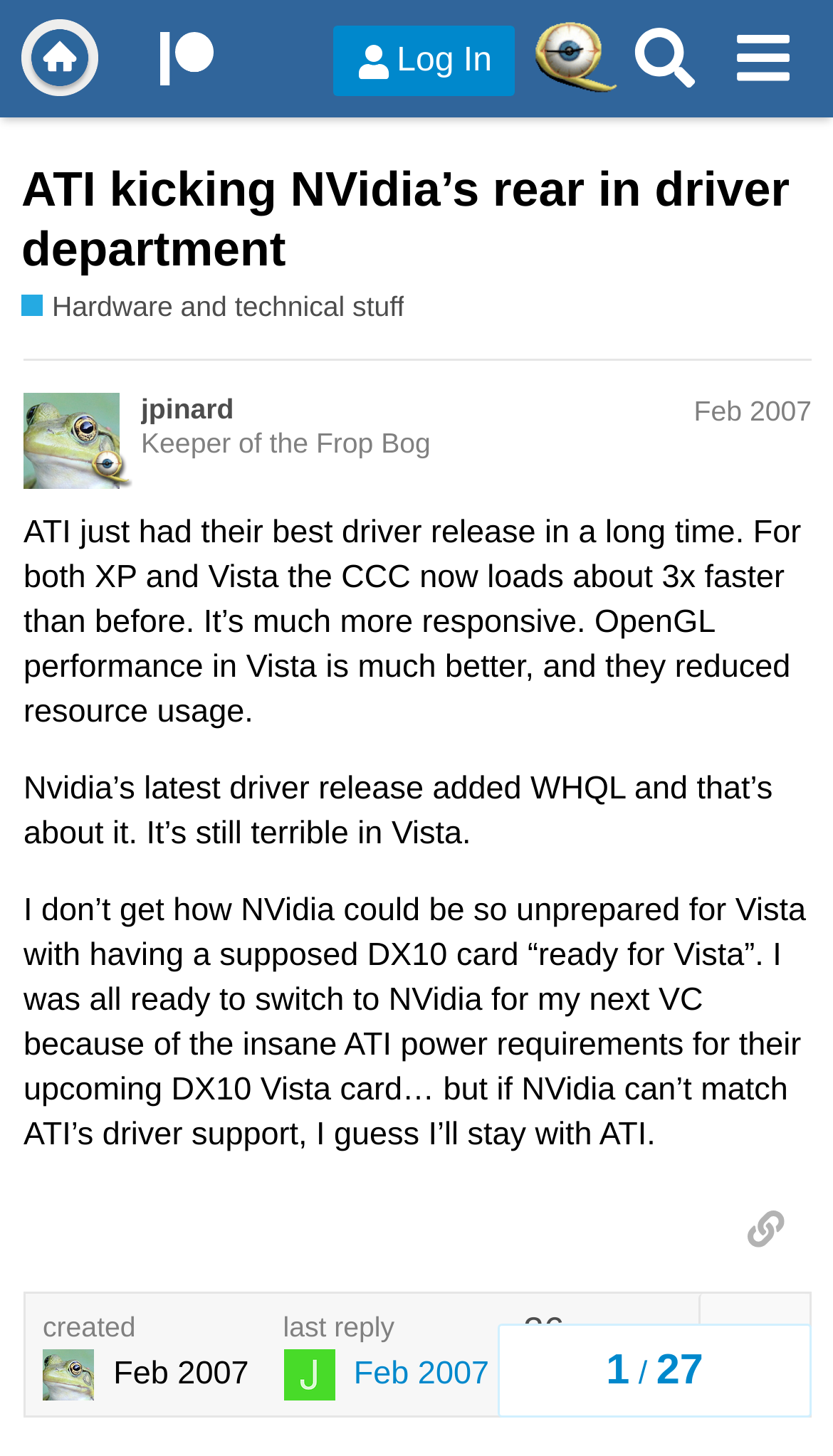Please find the bounding box coordinates of the element that needs to be clicked to perform the following instruction: "View the topic progress". The bounding box coordinates should be four float numbers between 0 and 1, represented as [left, top, right, bottom].

[0.597, 0.909, 0.974, 0.974]